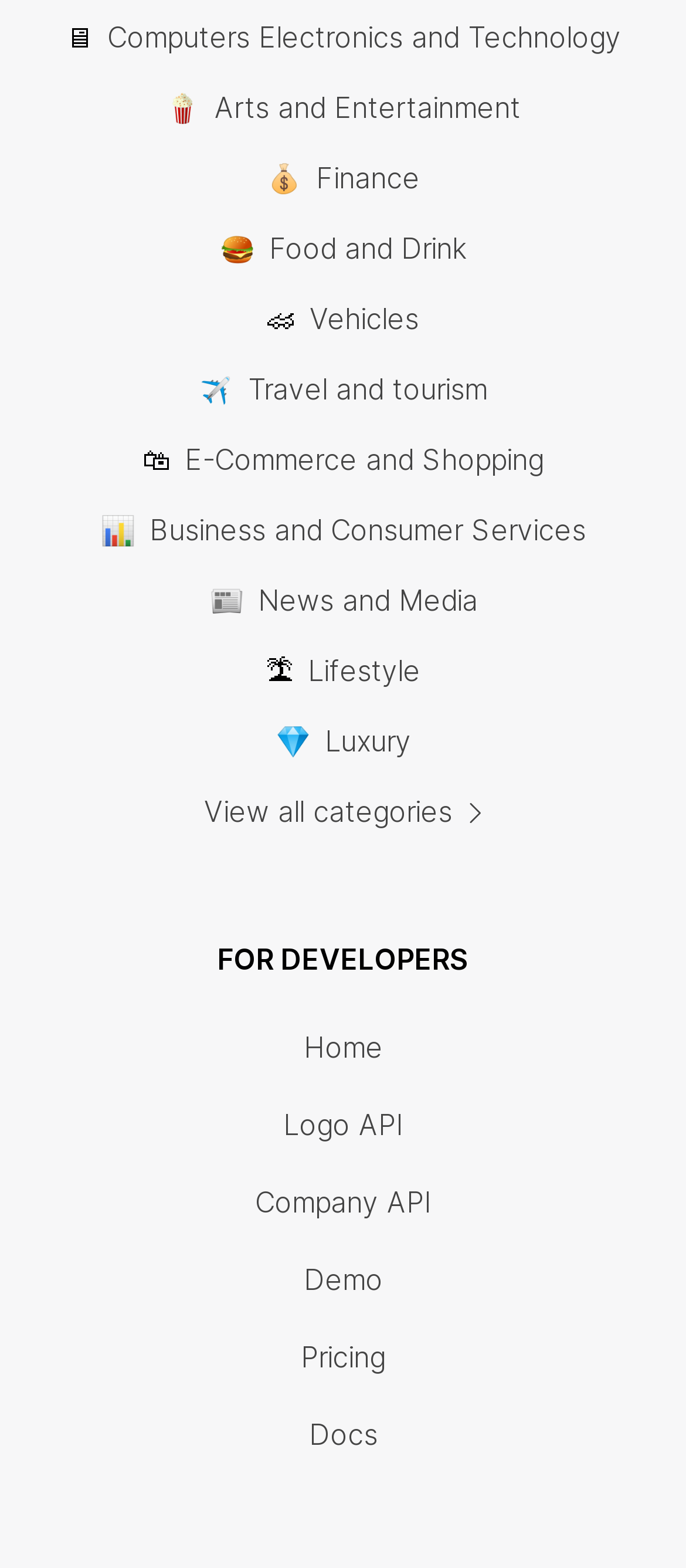Identify the bounding box coordinates of the region that should be clicked to execute the following instruction: "Check pricing".

[0.438, 0.849, 0.562, 0.881]